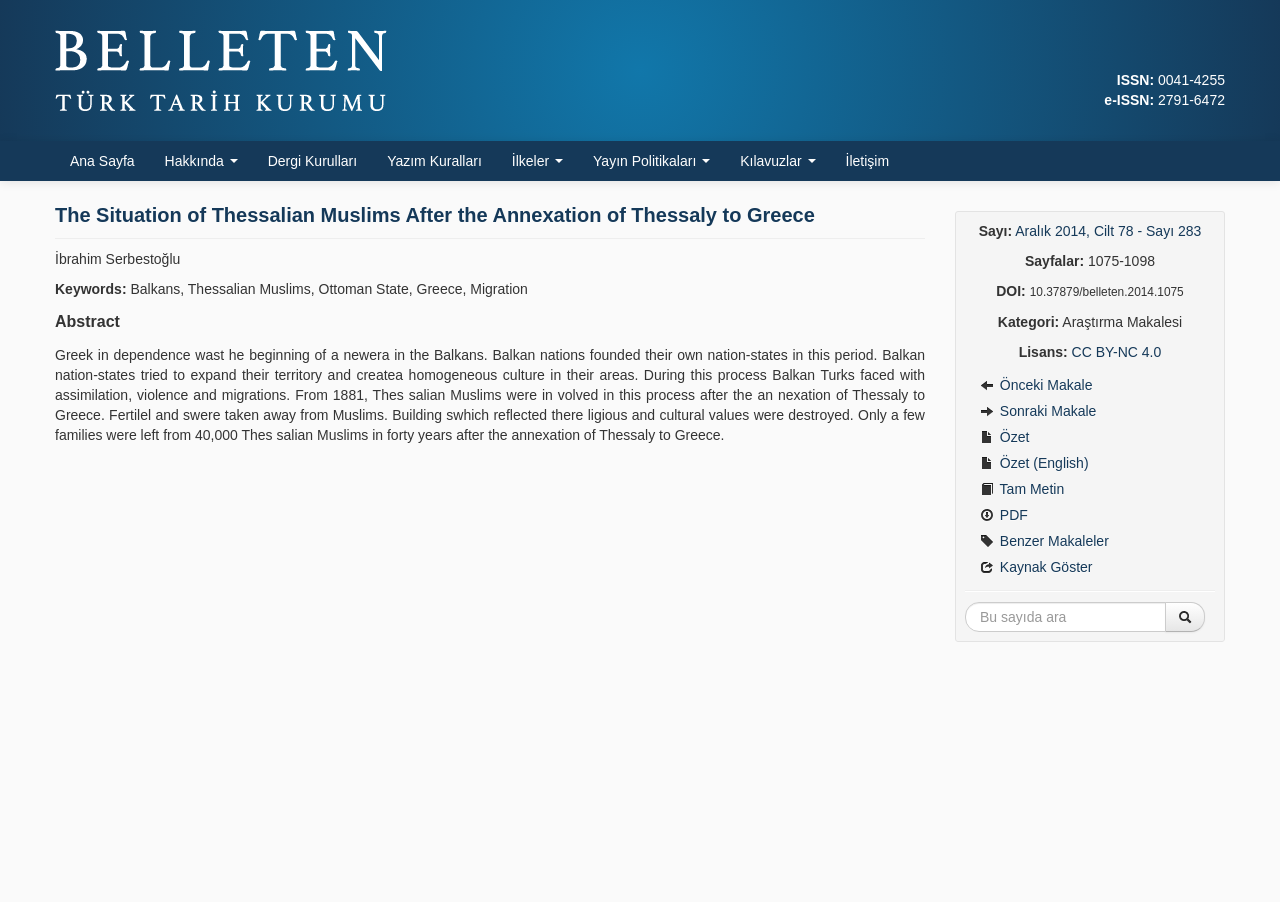Please specify the bounding box coordinates for the clickable region that will help you carry out the instruction: "Download the article in PDF format".

[0.754, 0.557, 0.949, 0.585]